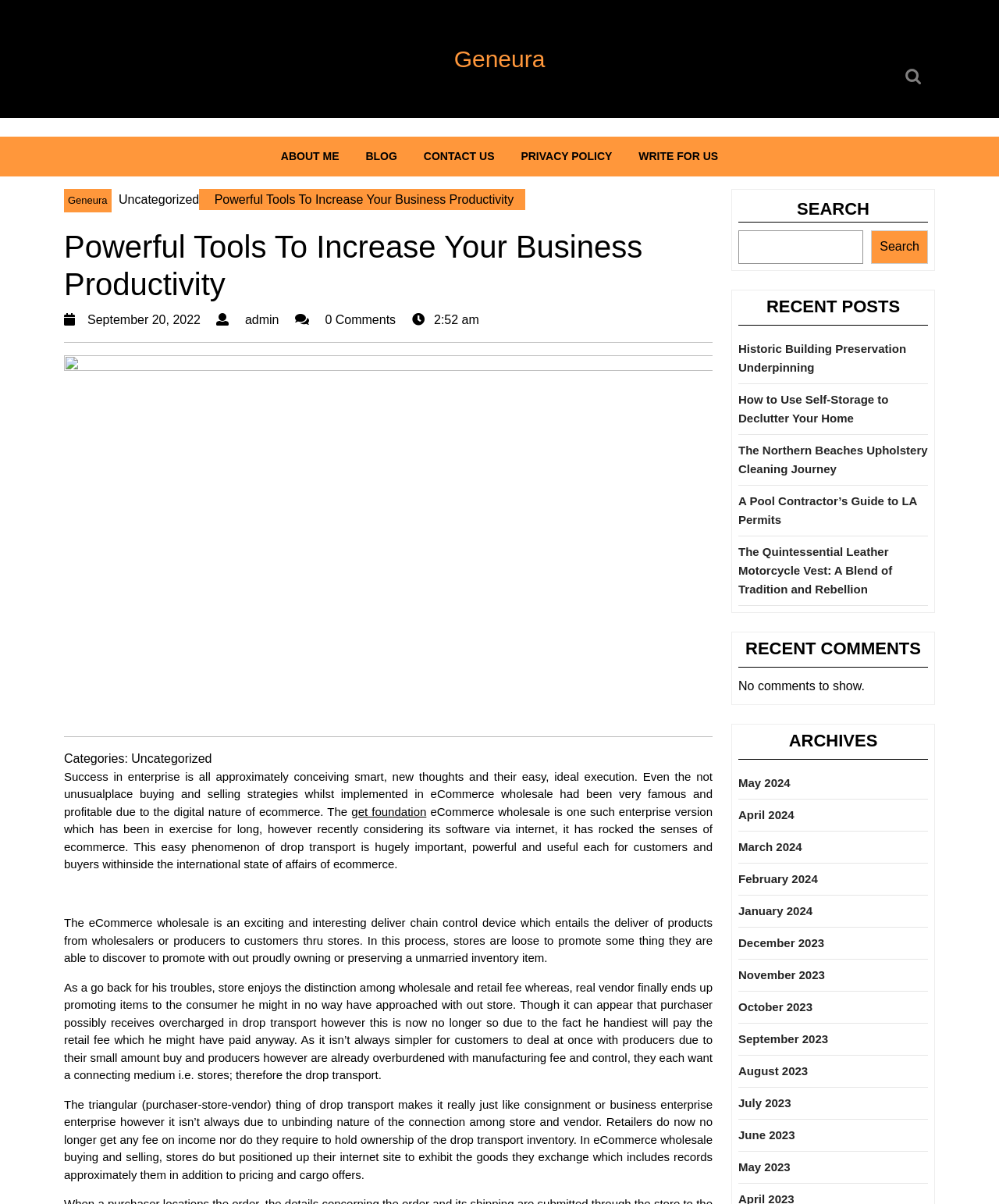Identify the bounding box coordinates of the region that needs to be clicked to carry out this instruction: "Click the 'HOME' link". Provide these coordinates as four float numbers ranging from 0 to 1, i.e., [left, top, right, bottom].

None